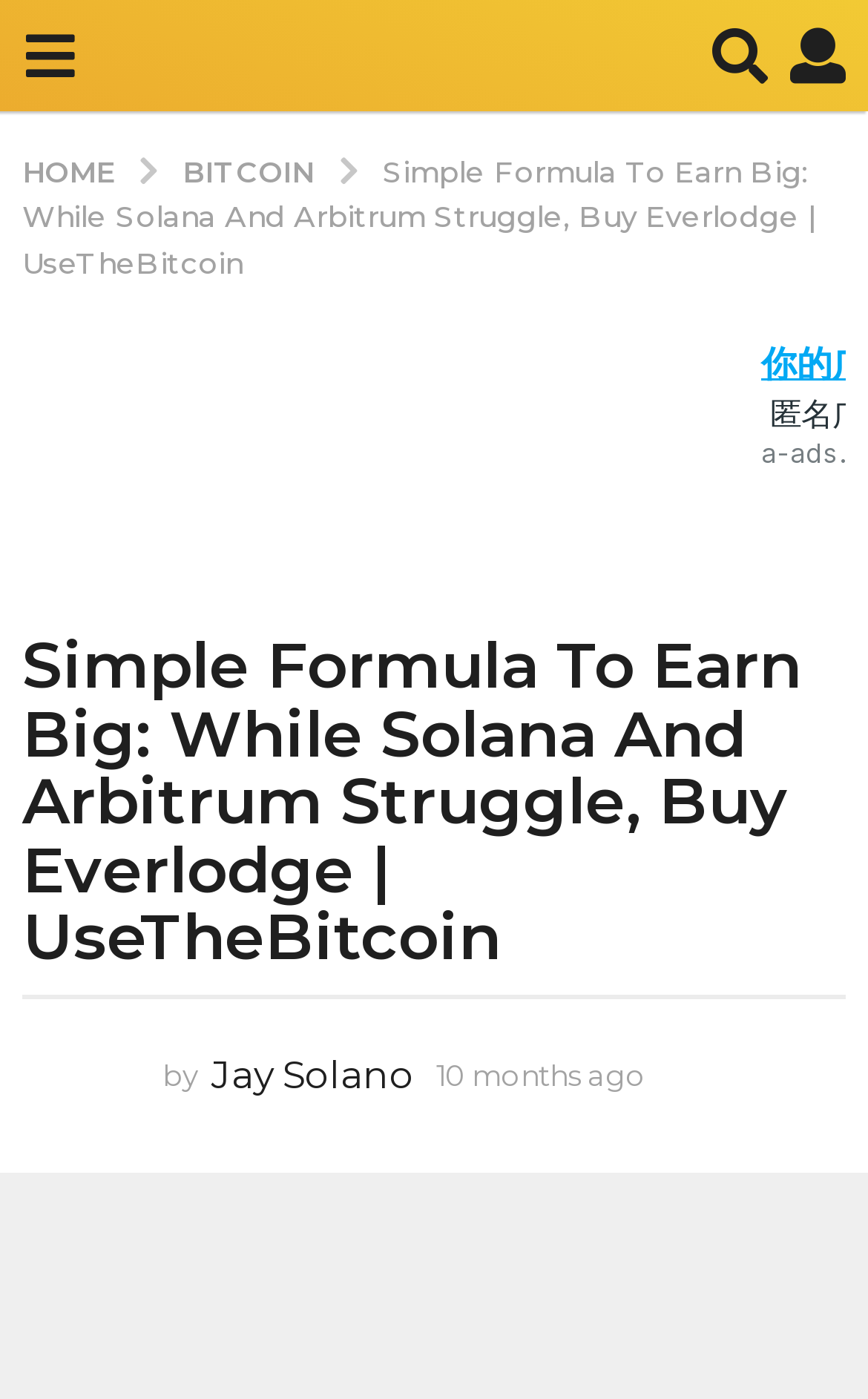Identify and provide the text of the main header on the webpage.

Simple Formula To Earn Big: While Solana And Arbitrum Struggle, Buy Everlodge | UseTheBitcoin